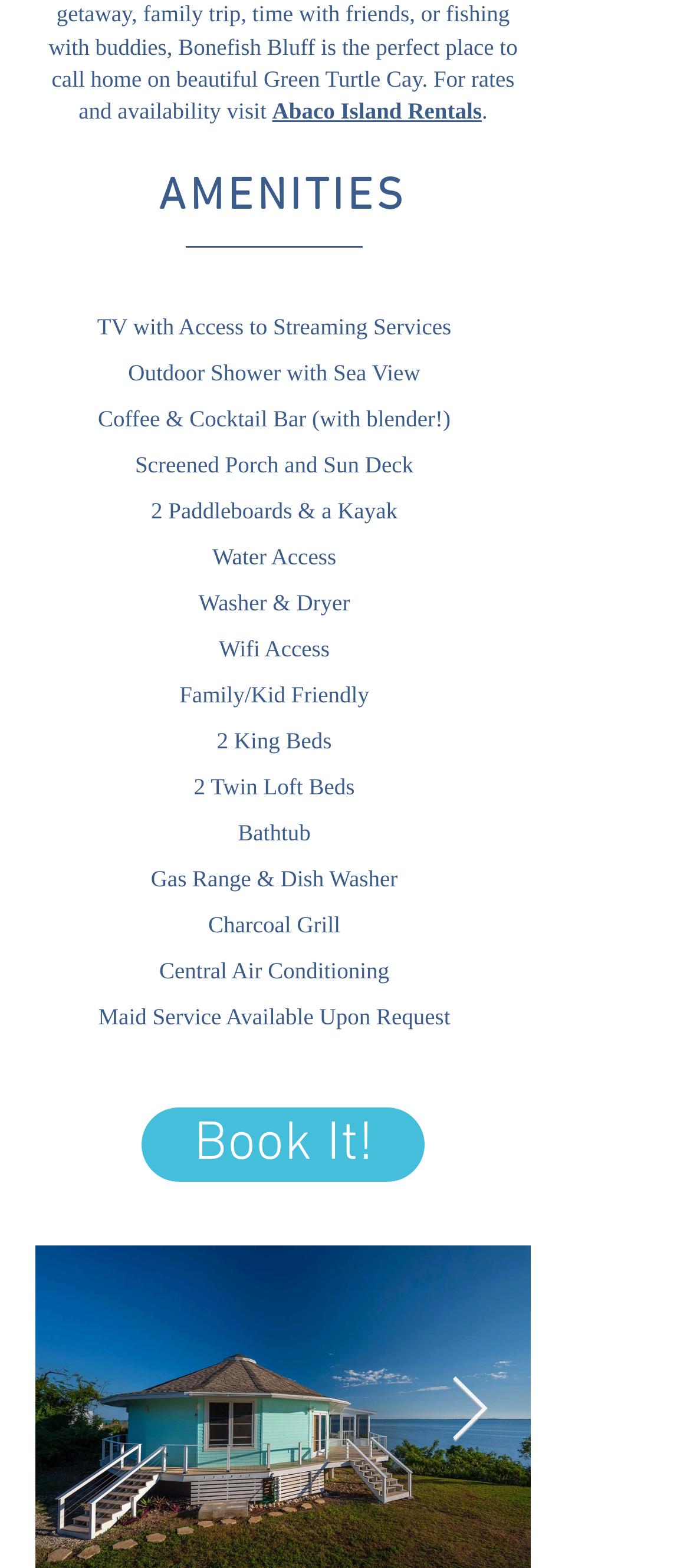Answer the following query with a single word or phrase:
Is there a washer and dryer available?

Yes